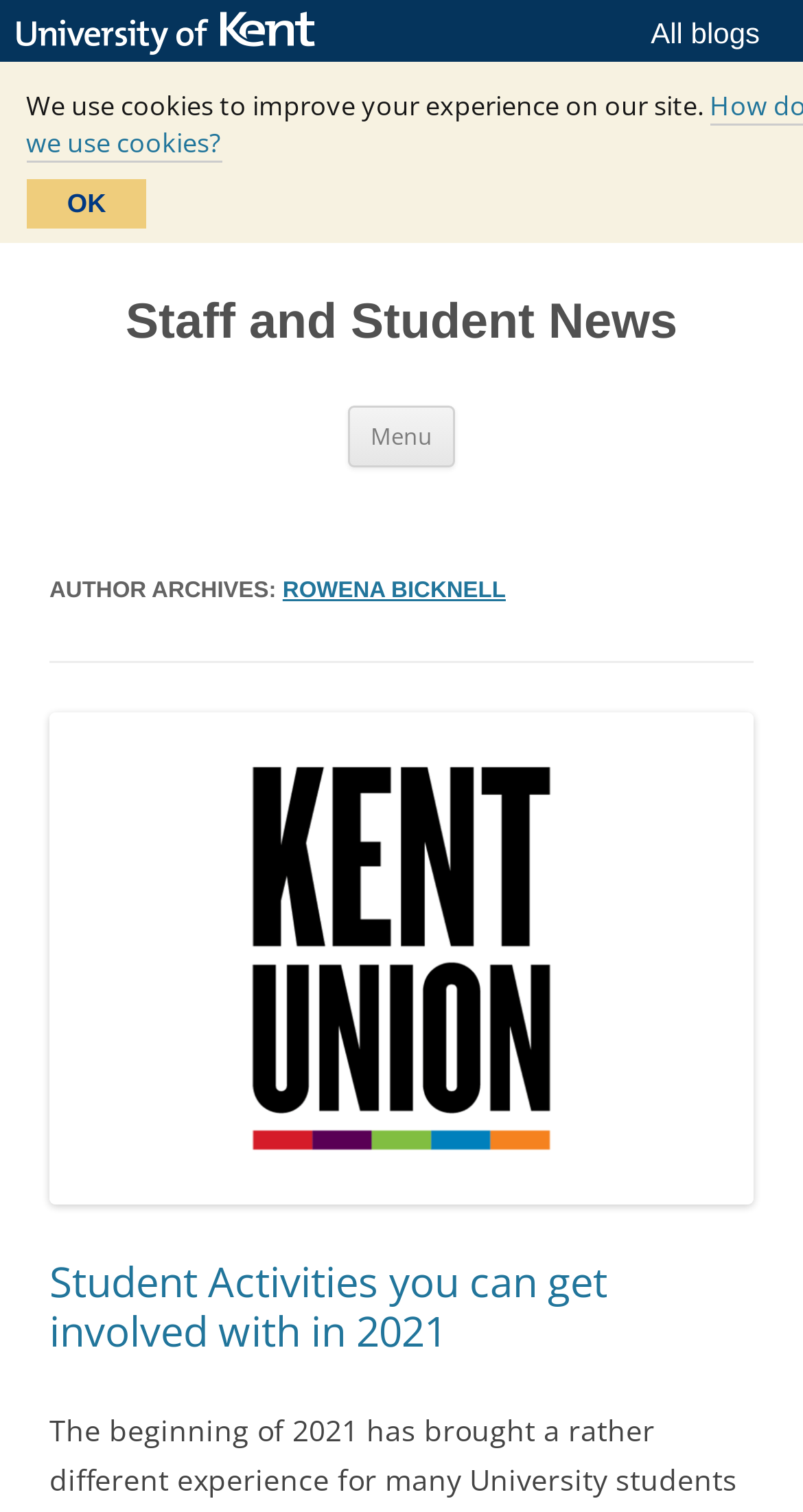How many articles are displayed on the page?
Please give a detailed answer to the question using the information shown in the image.

There are two article headings on the page, 'AUTHOR ARCHIVES: ROWENA BICKNELL' and 'Student Activities you can get involved with in 2021', which suggests that there are two articles displayed on the page.